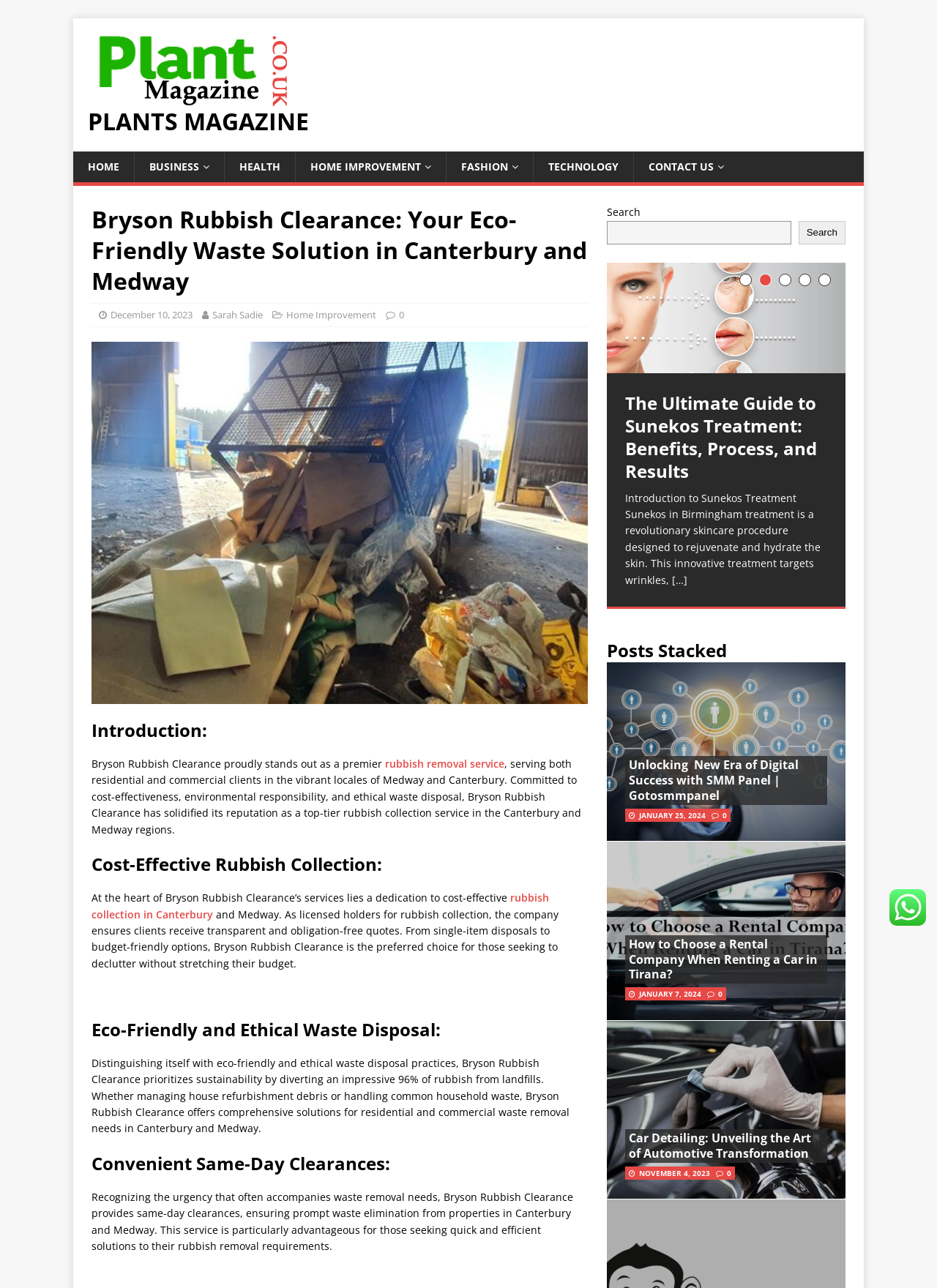What services does Bryson Rubbish Clearance provide? Analyze the screenshot and reply with just one word or a short phrase.

Rubbish removal and collection